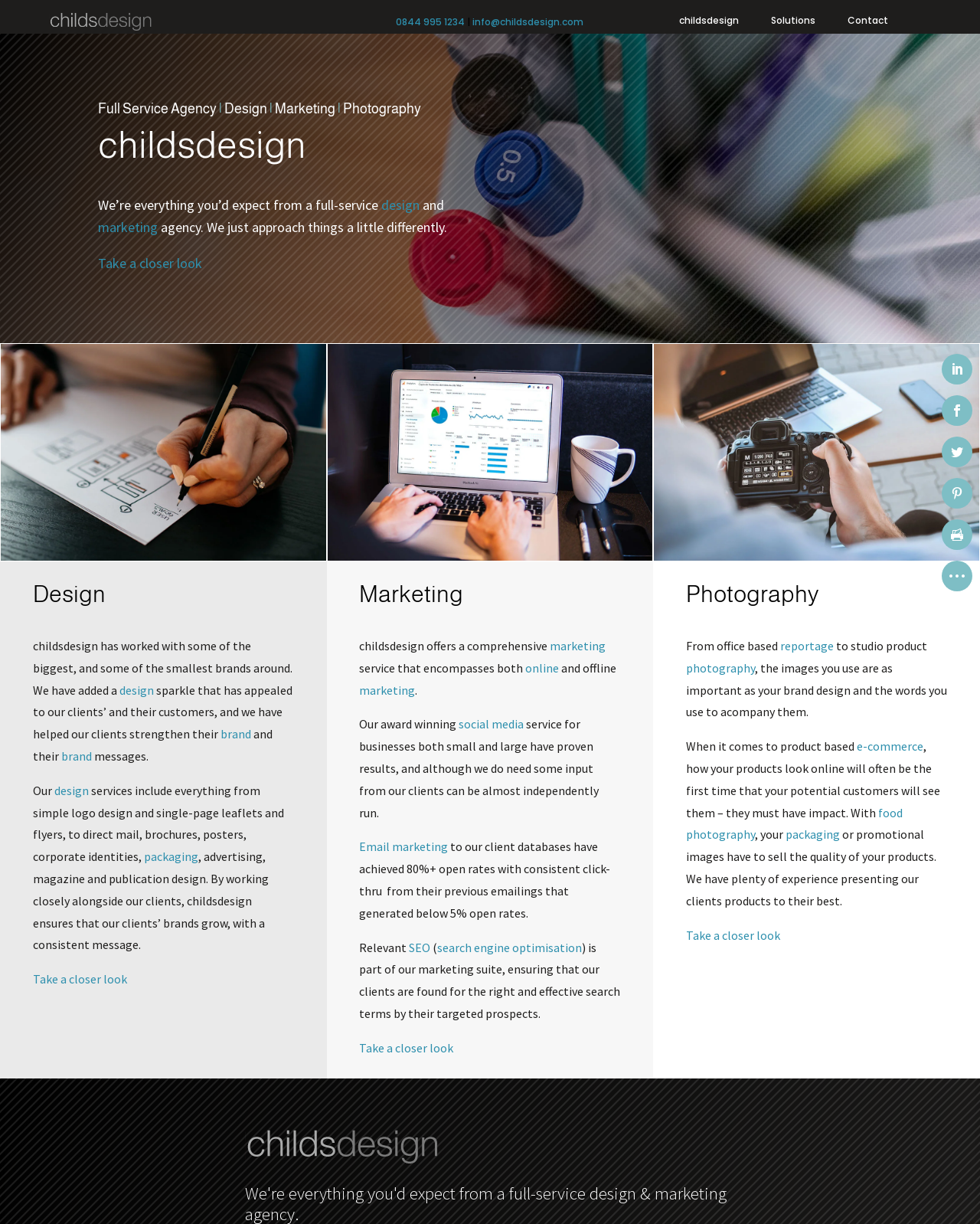Specify the bounding box coordinates for the region that must be clicked to perform the given instruction: "Call 0844 995 1234".

[0.404, 0.013, 0.475, 0.023]